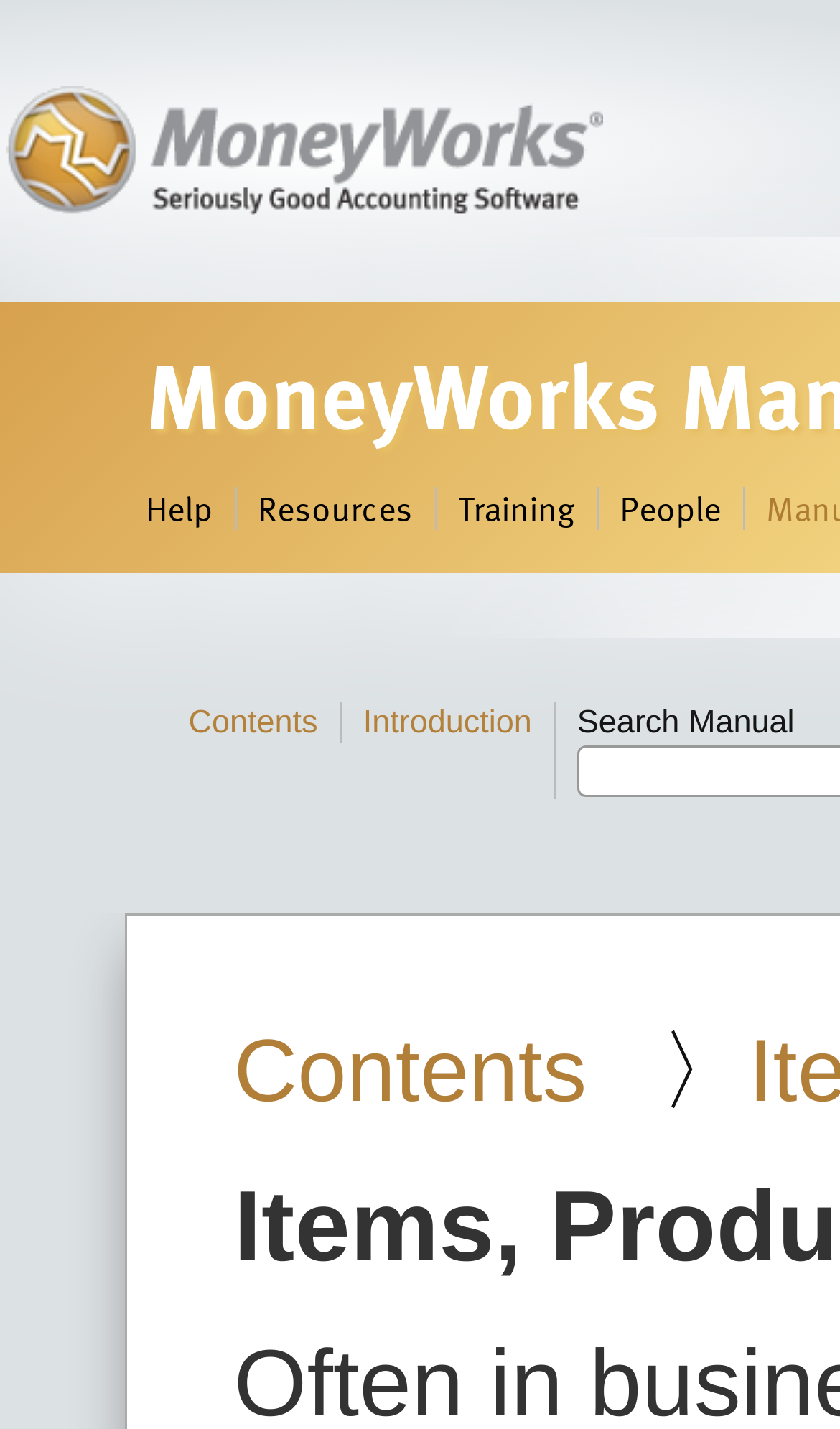Please determine the bounding box of the UI element that matches this description: People. The coordinates should be given as (top-left x, top-left y, bottom-right x, bottom-right y), with all values between 0 and 1.

[0.737, 0.338, 0.858, 0.374]